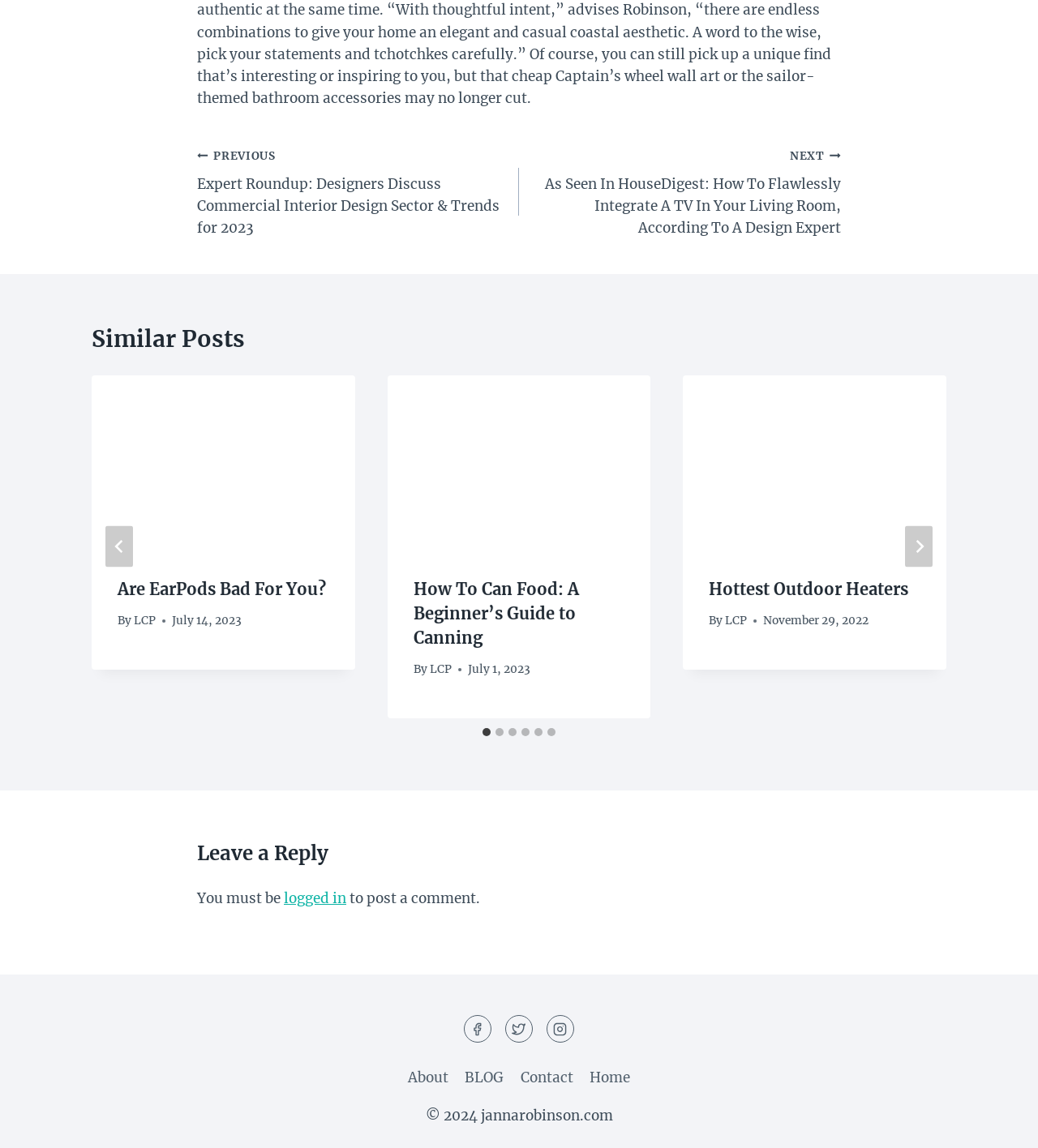Predict the bounding box of the UI element based on the description: "logged in". The coordinates should be four float numbers between 0 and 1, formatted as [left, top, right, bottom].

[0.273, 0.775, 0.334, 0.79]